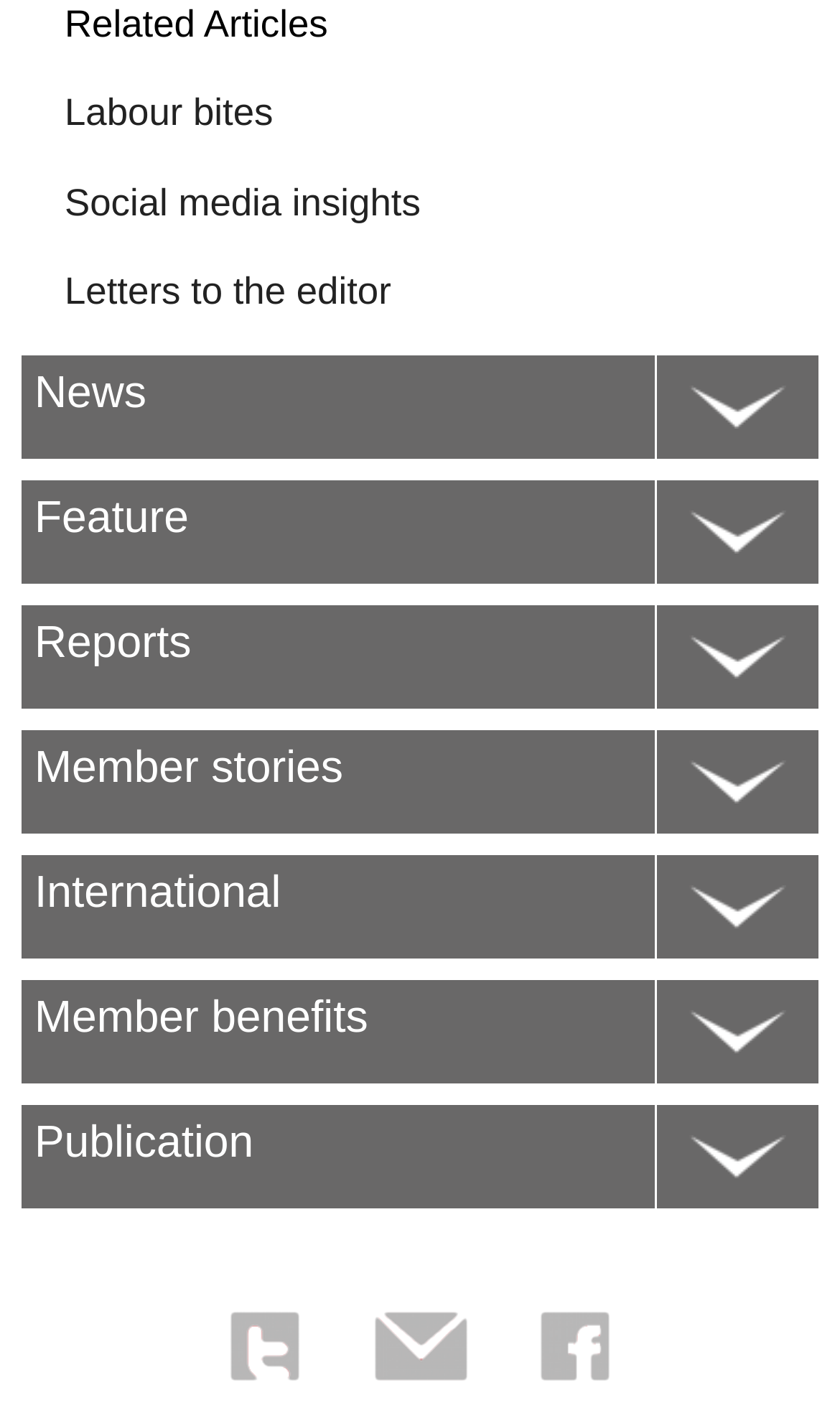Please determine the bounding box coordinates for the UI element described as: "Letters to the editor".

[0.077, 0.19, 0.466, 0.221]